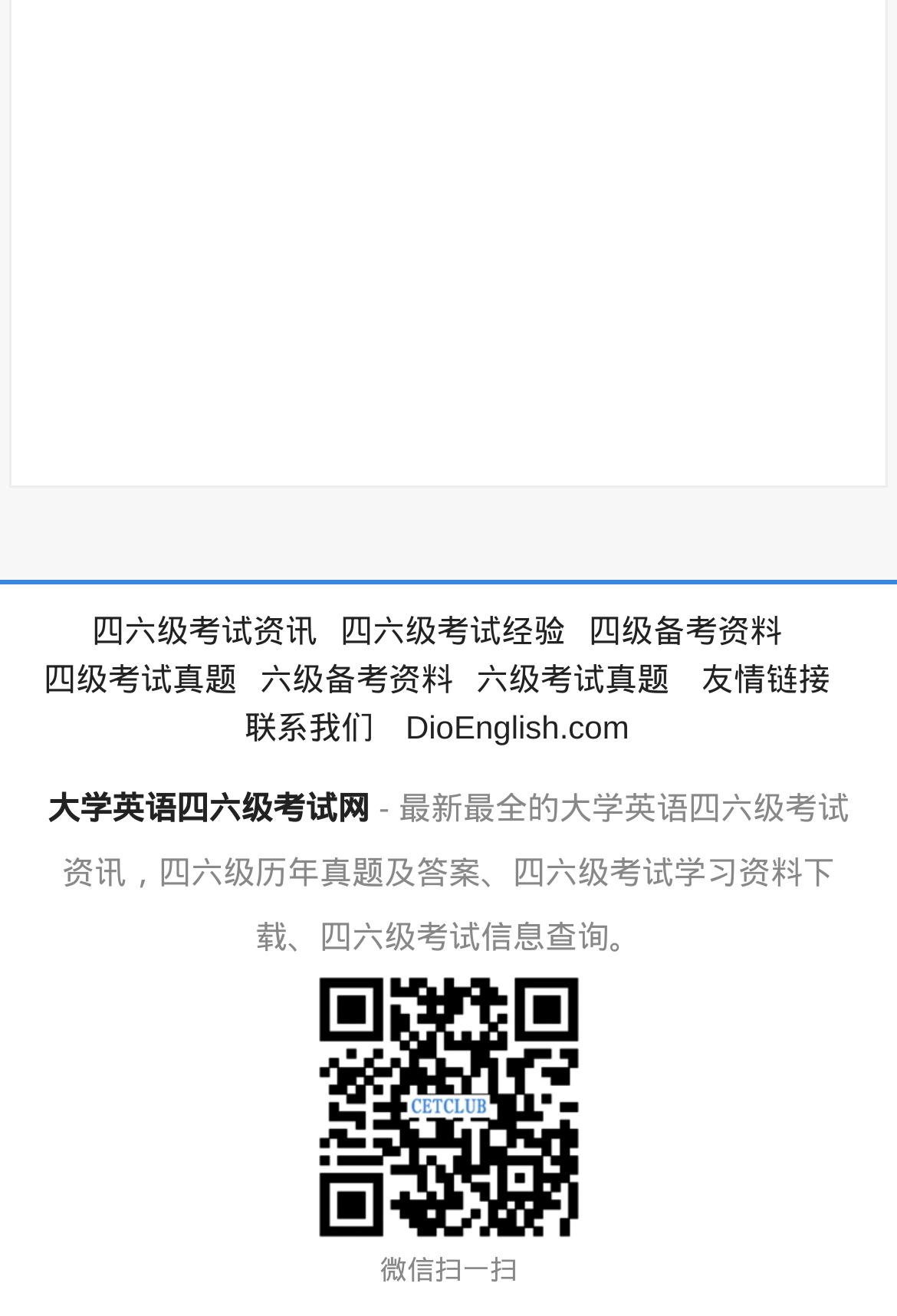Please specify the bounding box coordinates of the area that should be clicked to accomplish the following instruction: "check 大学英语四六级考试网". The coordinates should consist of four float numbers between 0 and 1, i.e., [left, top, right, bottom].

[0.053, 0.599, 0.412, 0.627]